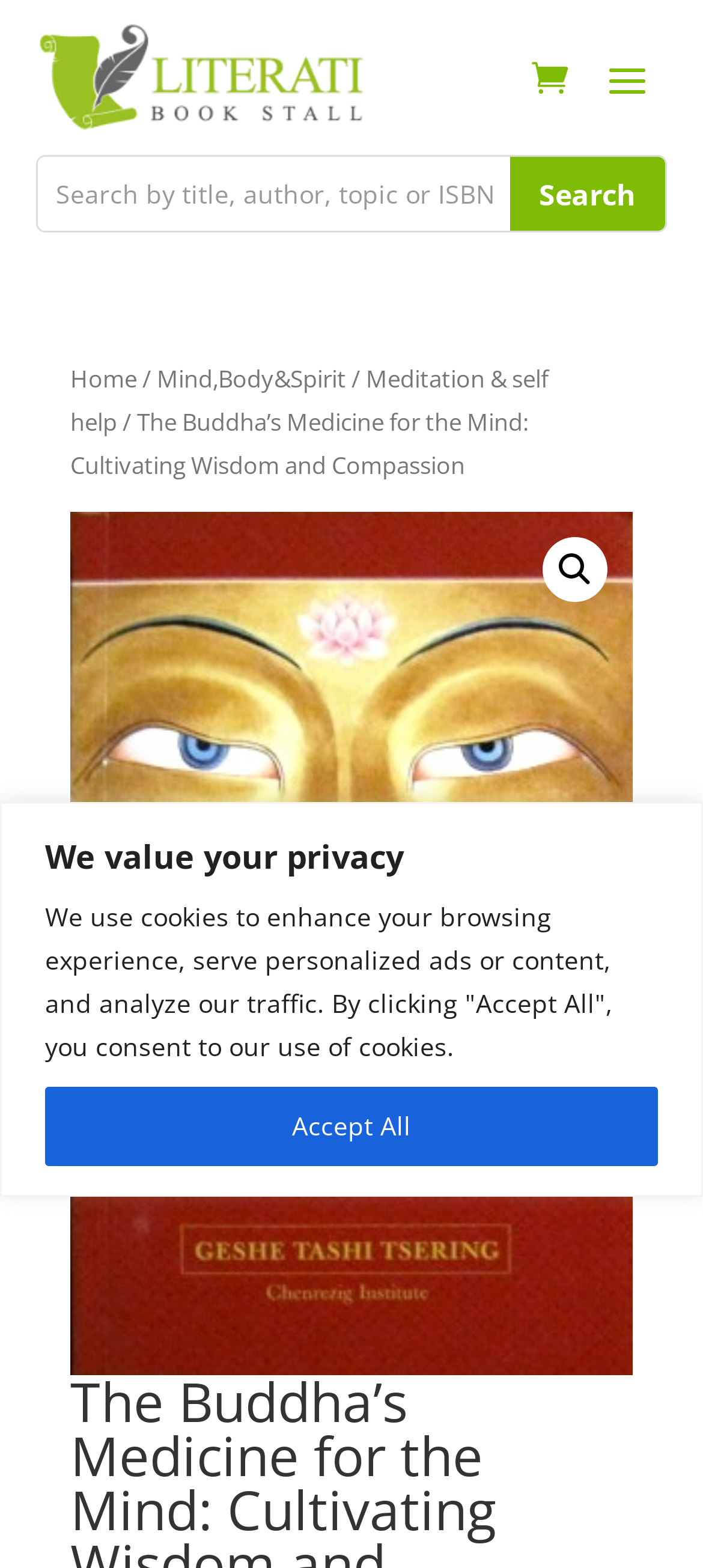Generate a thorough explanation of the webpage's elements.

This webpage is an online bookshop, specifically showcasing a book titled "The Buddha's Medicine for the Mind: Cultivating Wisdom and Compassion". At the top of the page, there is a privacy notice with a heading "We value your privacy" and a button "Accept All" to consent to the use of cookies. 

Below the privacy notice, the website's logo, "Literati Book Stall", is displayed as an image with a link to the website's homepage. To the right of the logo, there is a search bar with a textbox to input search queries and a search button. 

The main navigation menu is located below the search bar, featuring a breadcrumb trail with links to "Home", "Mind, Body & Spirit", and "Meditation & self help" categories. The current page is highlighted with the title "The Buddha's Medicine for the Mind: Cultivating Wisdom and Compassion". 

On the right side of the page, there are two icons: a magnifying glass and a shopping cart. The shopping cart icon is linked to a webpage, but its purpose is not specified. 

The webpage also features a large image, likely the book cover, which takes up most of the page's content area.